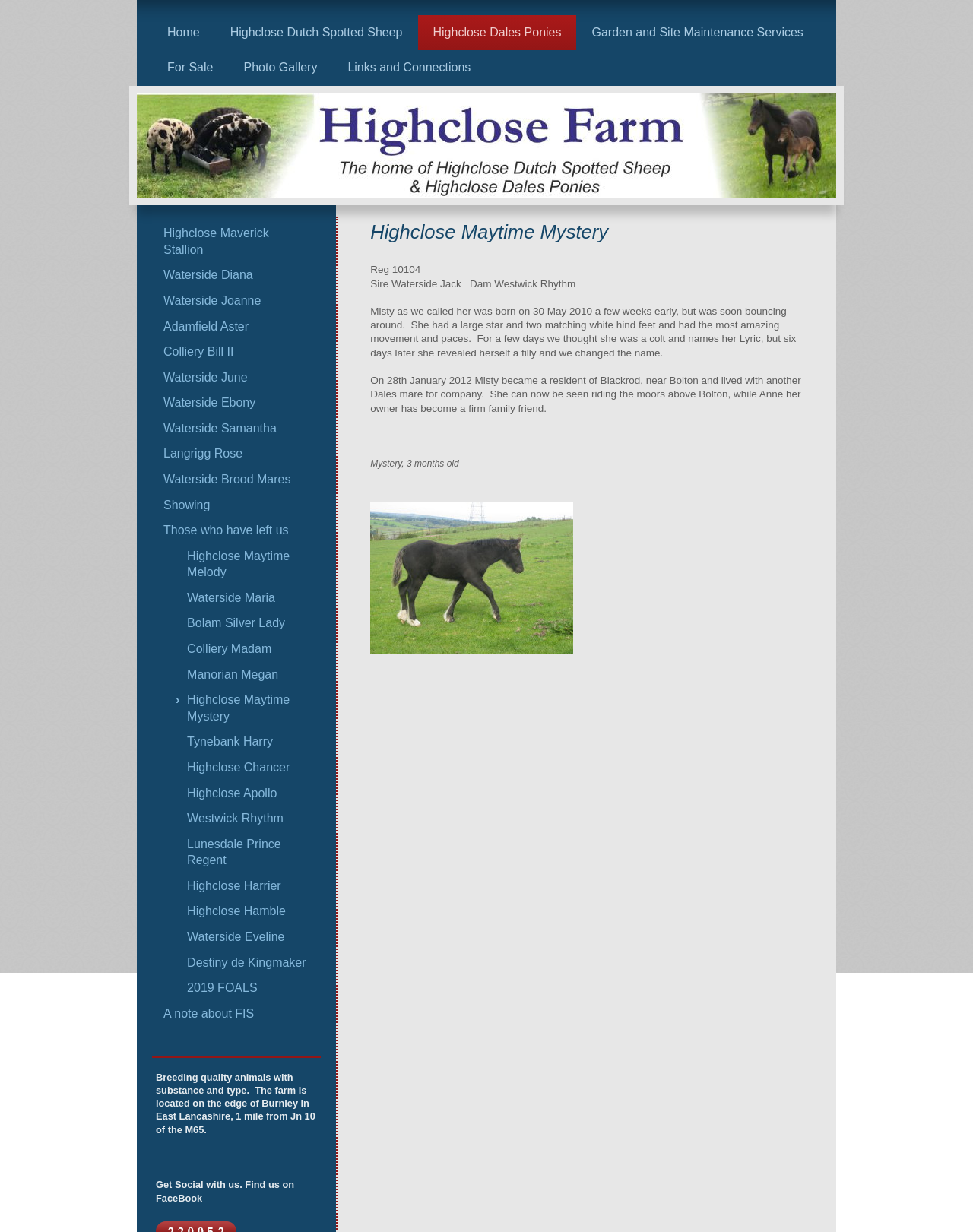Determine the coordinates of the bounding box that should be clicked to complete the instruction: "Download WhatsApp 2021 Latest Version". The coordinates should be represented by four float numbers between 0 and 1: [left, top, right, bottom].

None